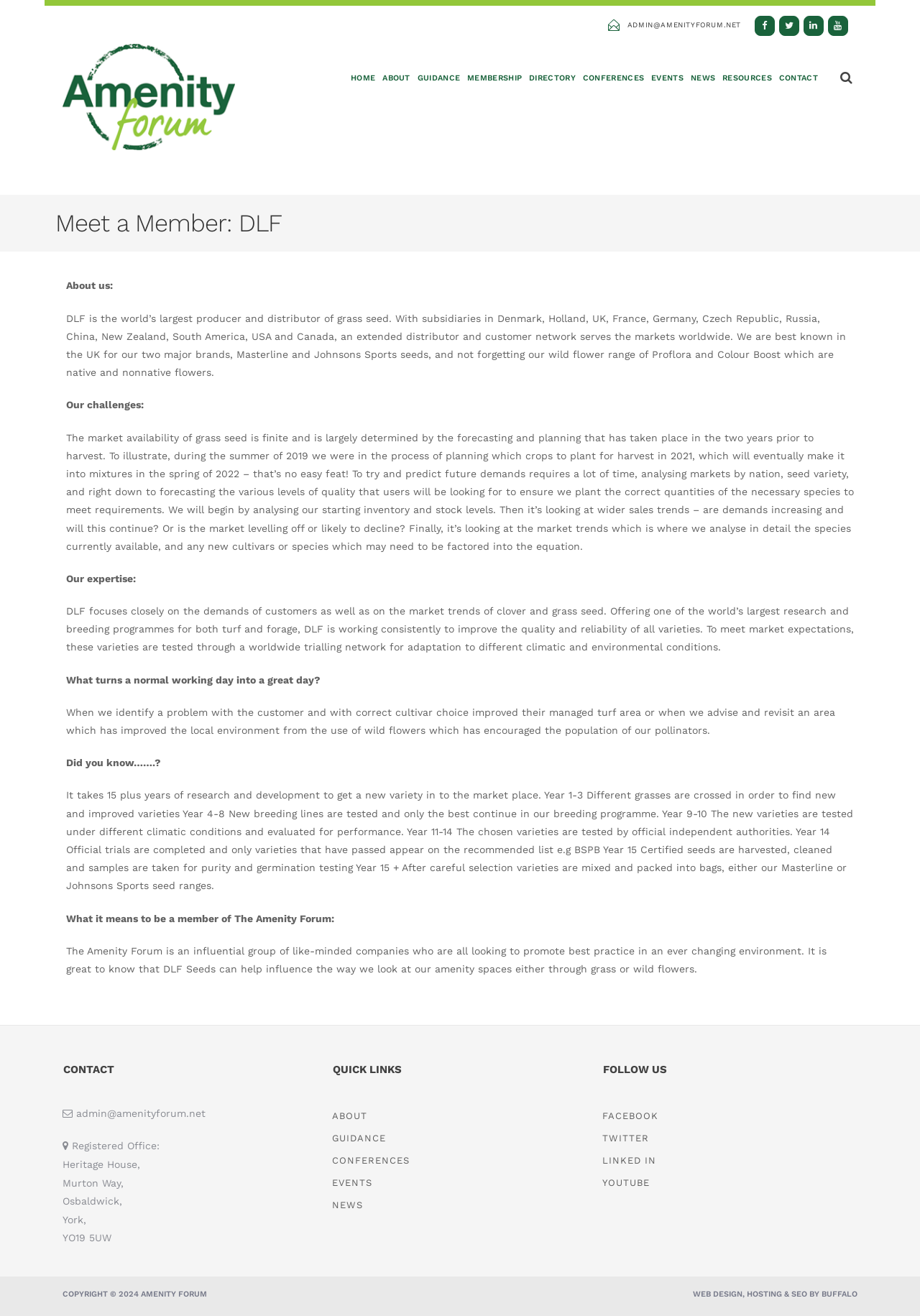Please provide the bounding box coordinates for the UI element as described: "WEB DESIGN". The coordinates must be four floats between 0 and 1, represented as [left, top, right, bottom].

[0.753, 0.98, 0.807, 0.987]